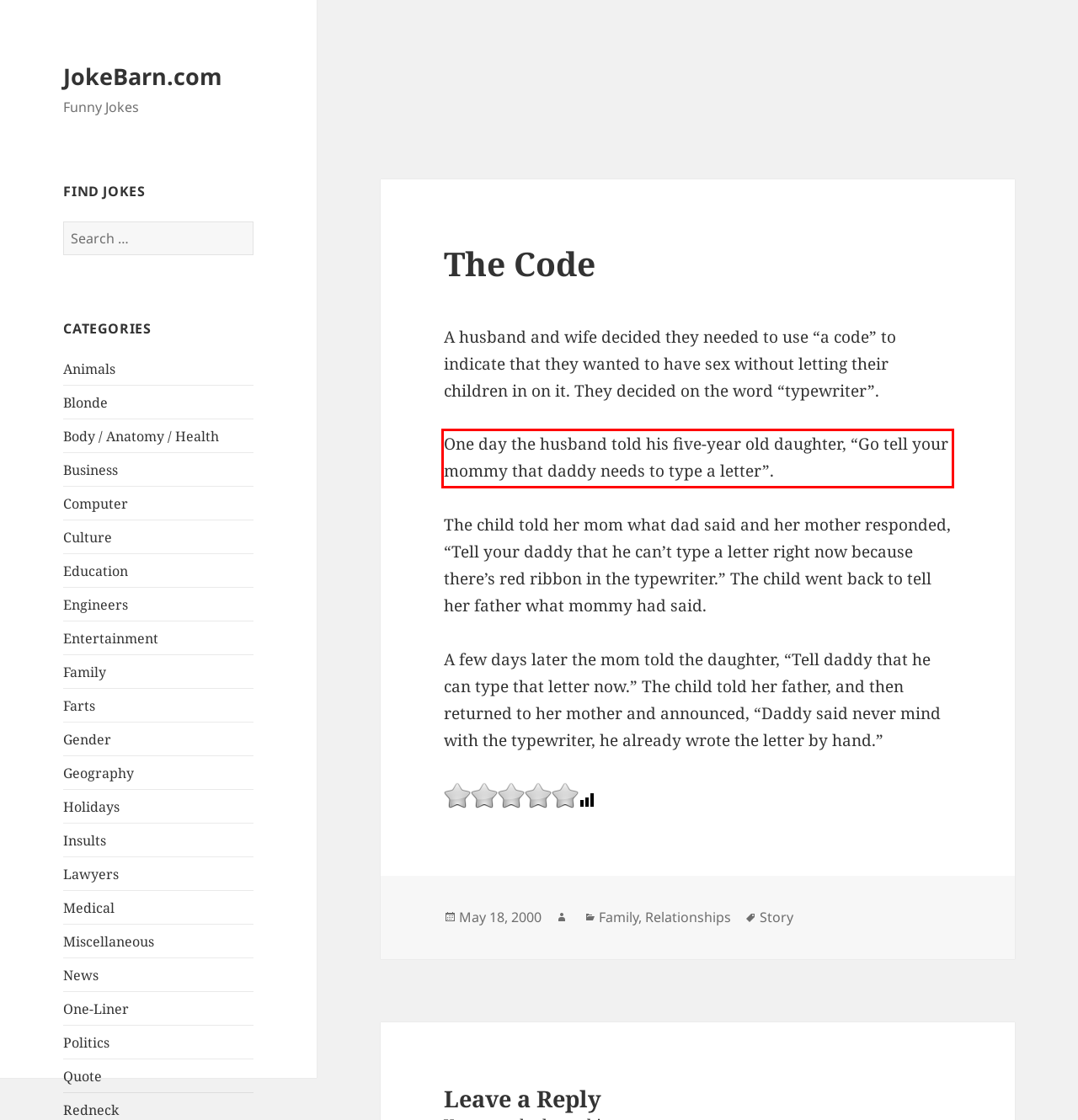Using the provided screenshot, read and generate the text content within the red-bordered area.

One day the husband told his five-year old daughter, “Go tell your mommy that daddy needs to type a letter”.